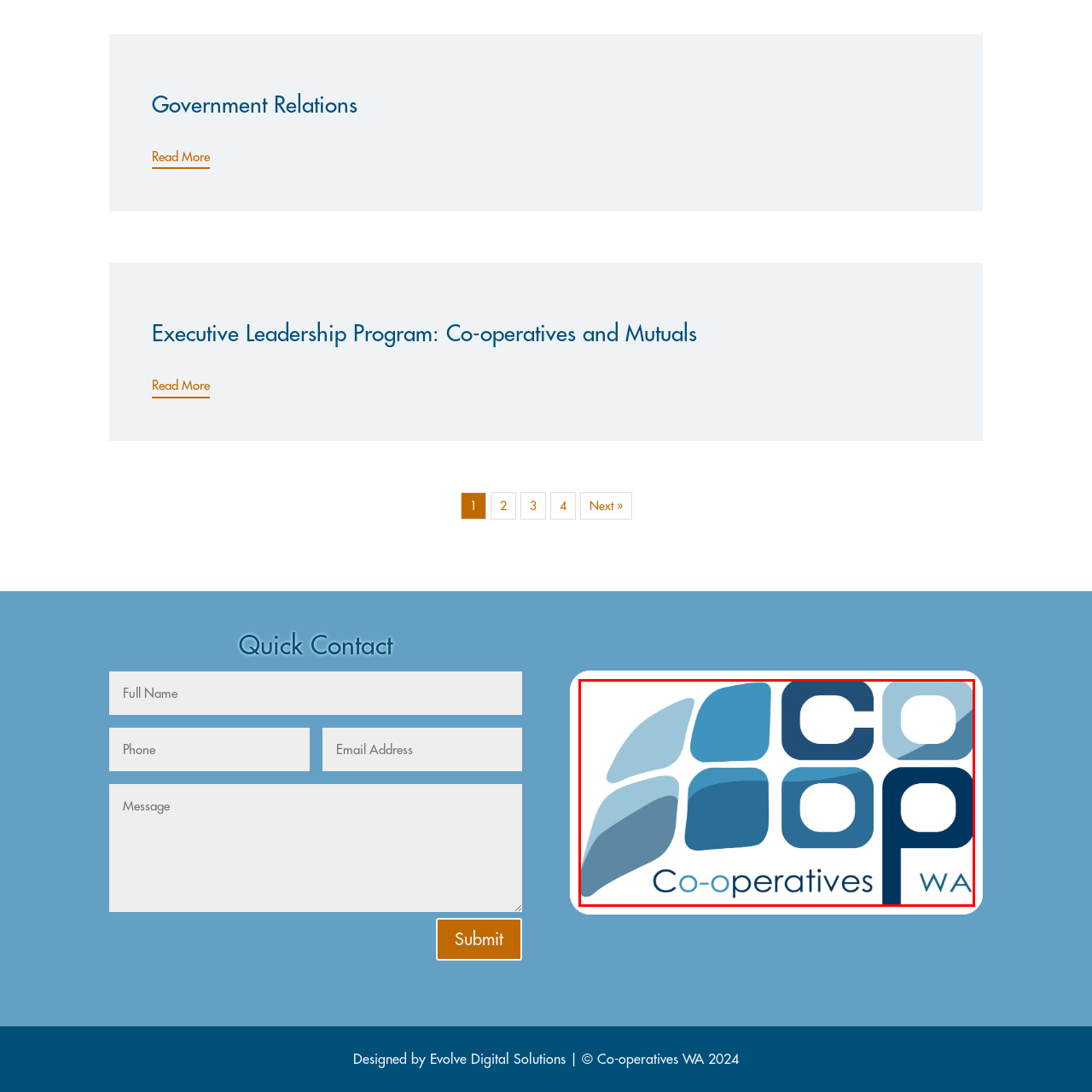Describe in detail the visual content enclosed by the red bounding box.

The image features the logo of Co-operatives WA, prominently displaying the organization's name with a stylized and modern design. The logo consists of various shades of blue, forming a unique arrangement of squares and circles that represent connectivity and the cooperative spirit. Below the graphic element, the text "Co-operatives WA" is written in a clean and professional font, emphasizing the organization’s focus on cooperative values and community engagement. This visual representation encapsulates the essence of cooperation and mutual support, aligning with the goals and mission of Co-operatives WA.